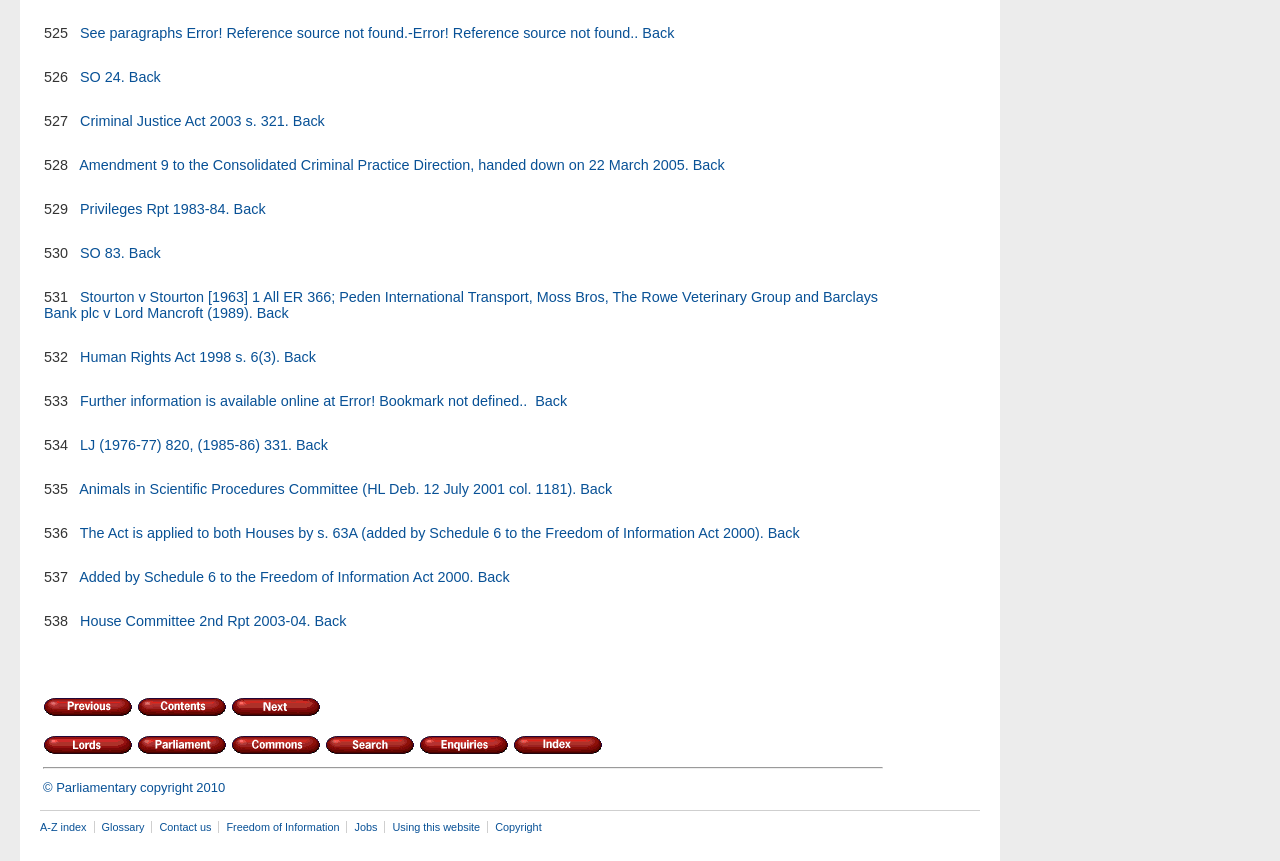Please determine the bounding box coordinates of the element's region to click in order to carry out the following instruction: "go to House of Lords home page". The coordinates should be four float numbers between 0 and 1, i.e., [left, top, right, bottom].

[0.034, 0.852, 0.104, 0.871]